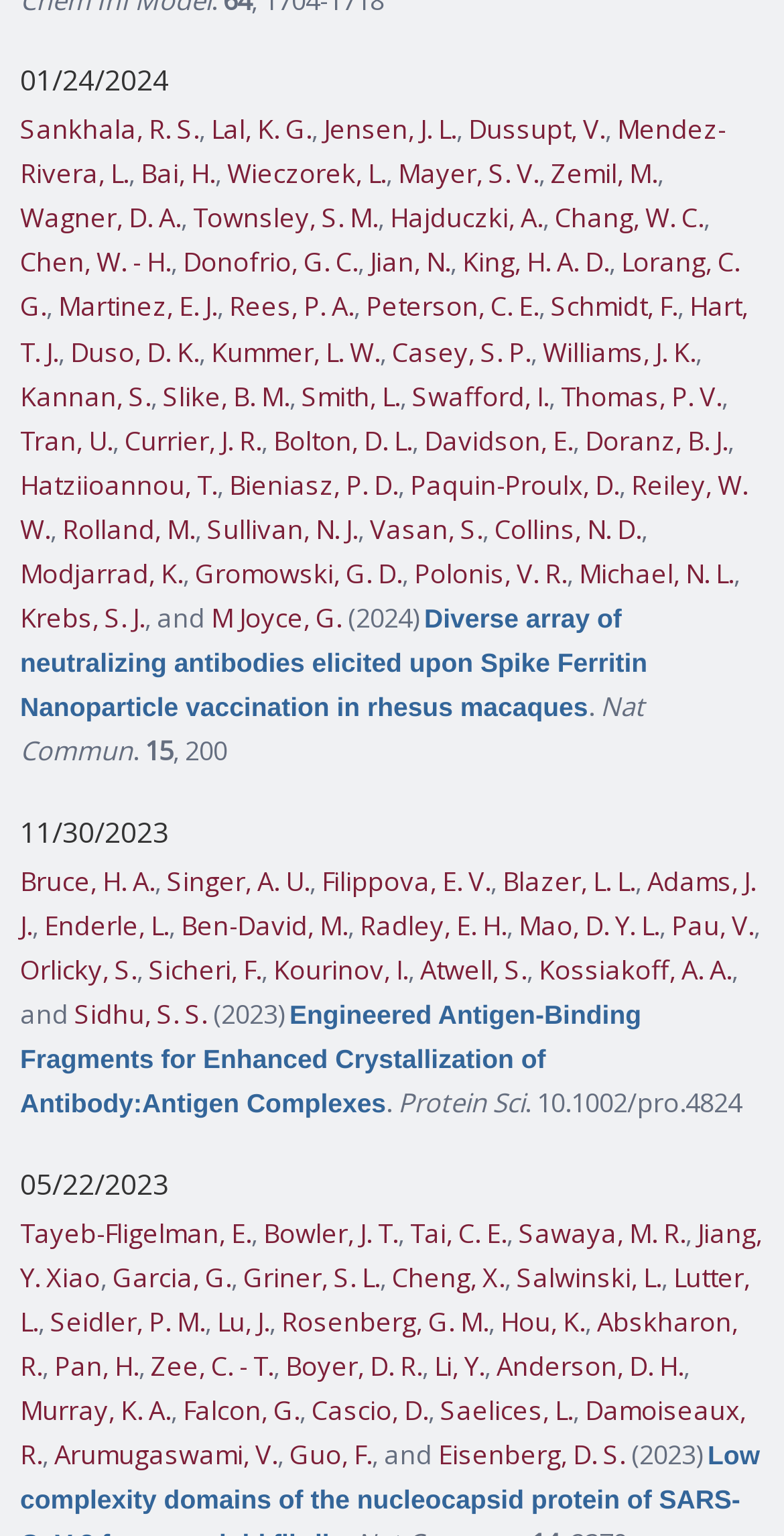Based on the element description, predict the bounding box coordinates (top-left x, top-left y, bottom-right x, bottom-right y) for the UI element in the screenshot: Seidler, P. M.

[0.064, 0.849, 0.262, 0.872]